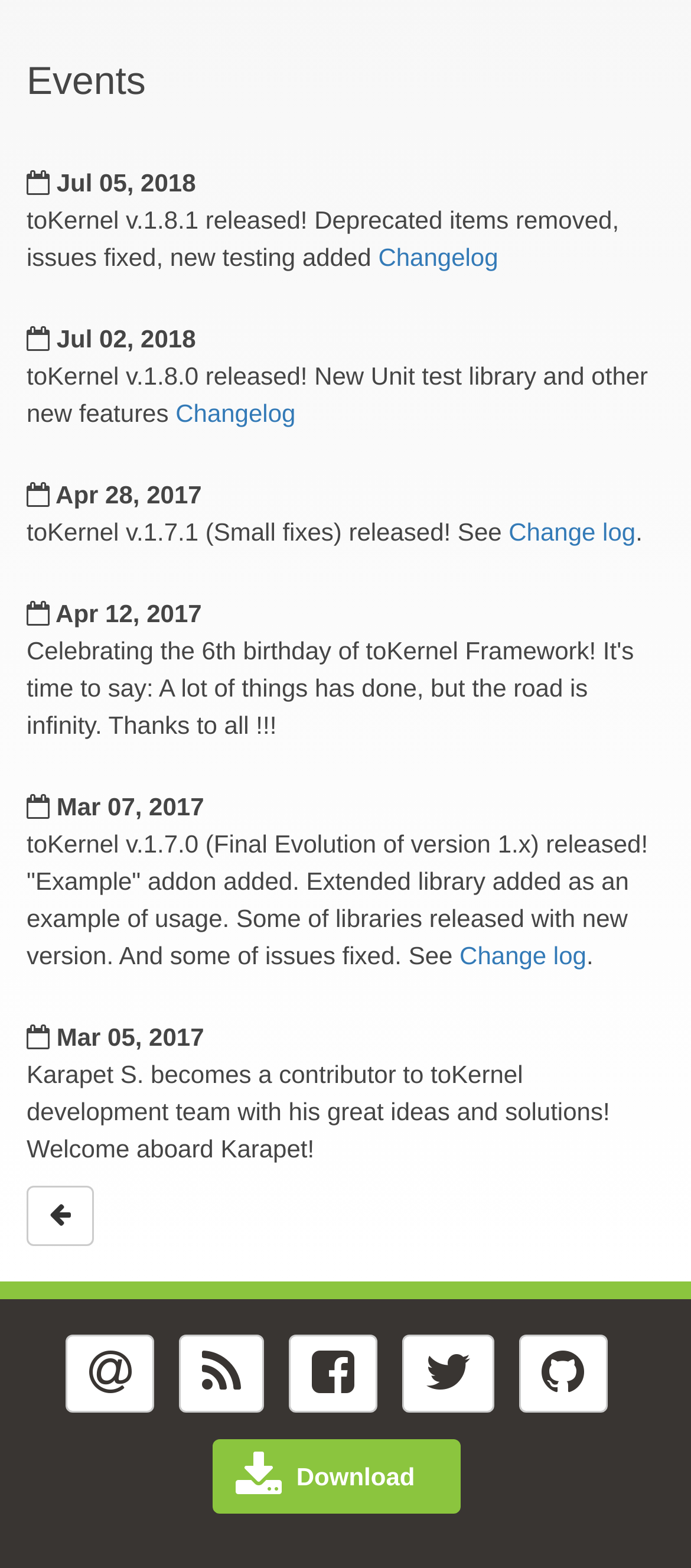Please locate the bounding box coordinates of the region I need to click to follow this instruction: "View changelog".

[0.547, 0.155, 0.721, 0.173]